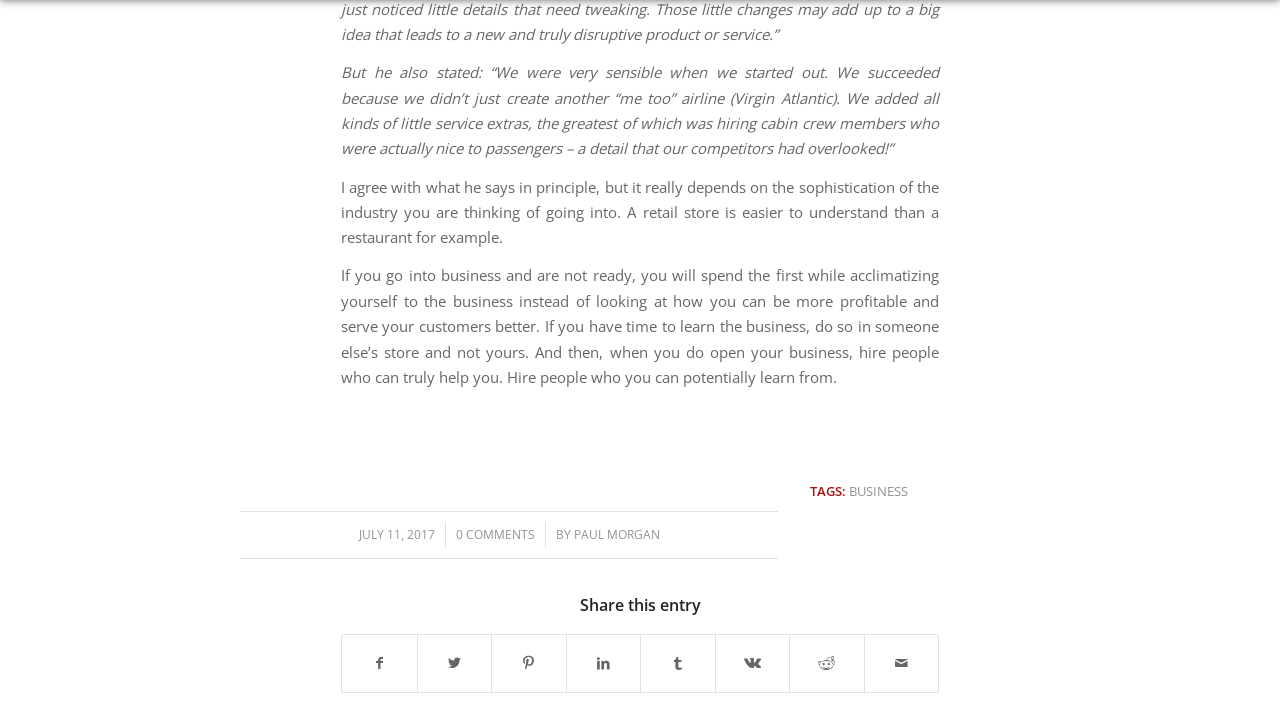Please specify the bounding box coordinates of the element that should be clicked to execute the given instruction: 'Read the article posted on July 11, 2017'. Ensure the coordinates are four float numbers between 0 and 1, expressed as [left, top, right, bottom].

[0.28, 0.737, 0.34, 0.761]